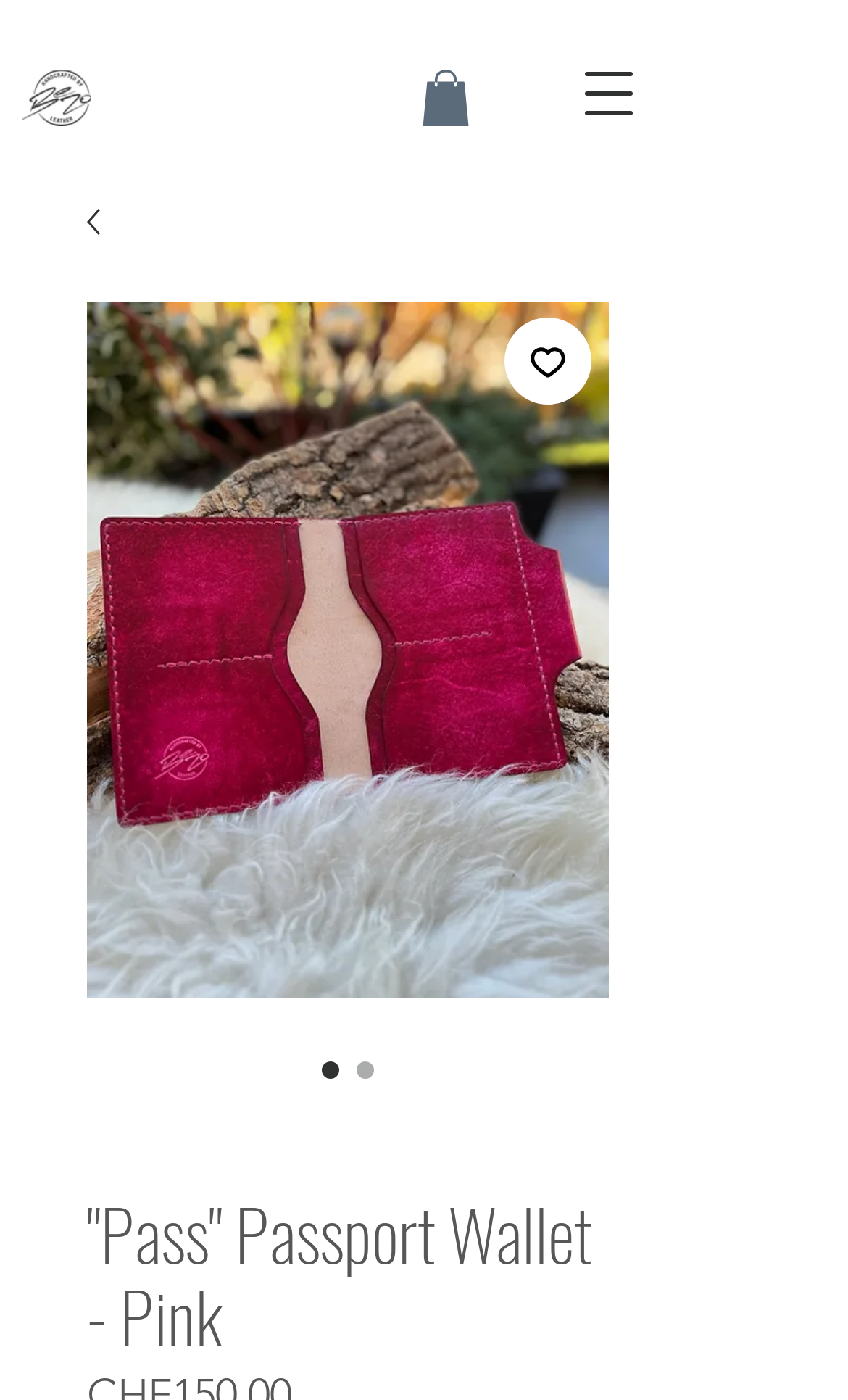What is the purpose of the button with a heart icon?
Refer to the image and offer an in-depth and detailed answer to the question.

I determined the answer by looking at the button description 'Add to Wishlist' and the image description '' which indicates that the button with a heart icon is used to add the product to the wishlist.